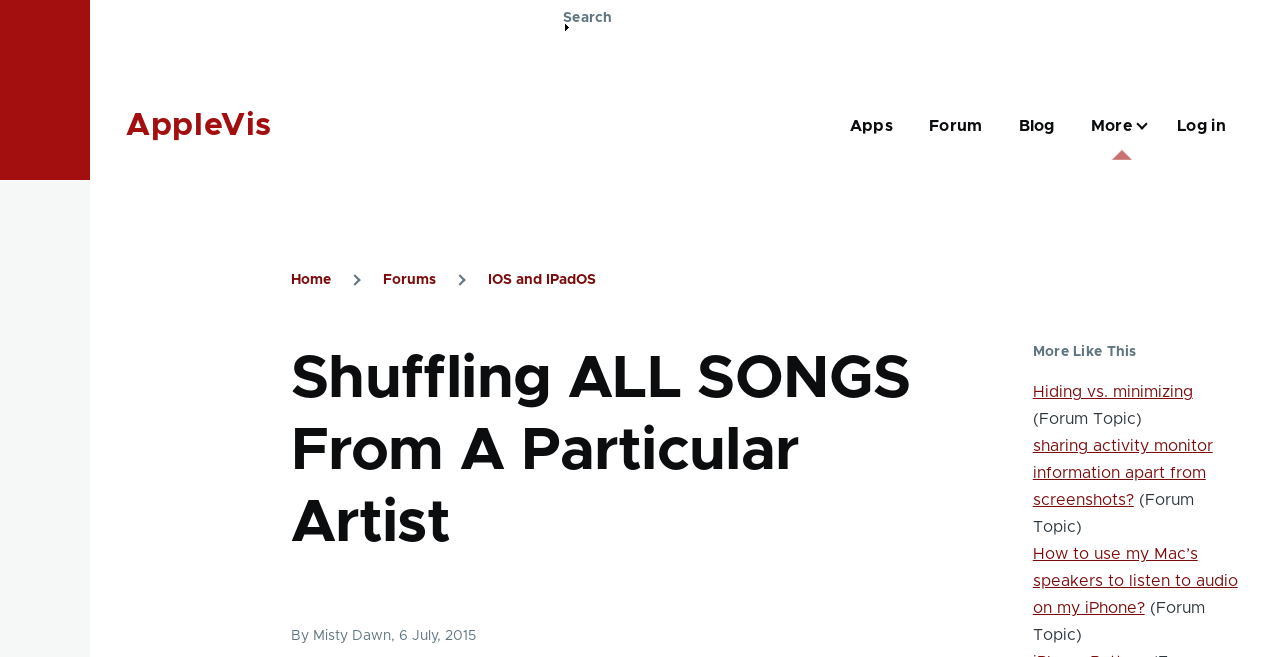What is the topic of the related link 'Hiding vs. minimizing'?
Analyze the image and deliver a detailed answer to the question.

The related link 'Hiding vs. minimizing' is a forum topic, as indicated by the static text '(Forum Topic)' that follows the link.